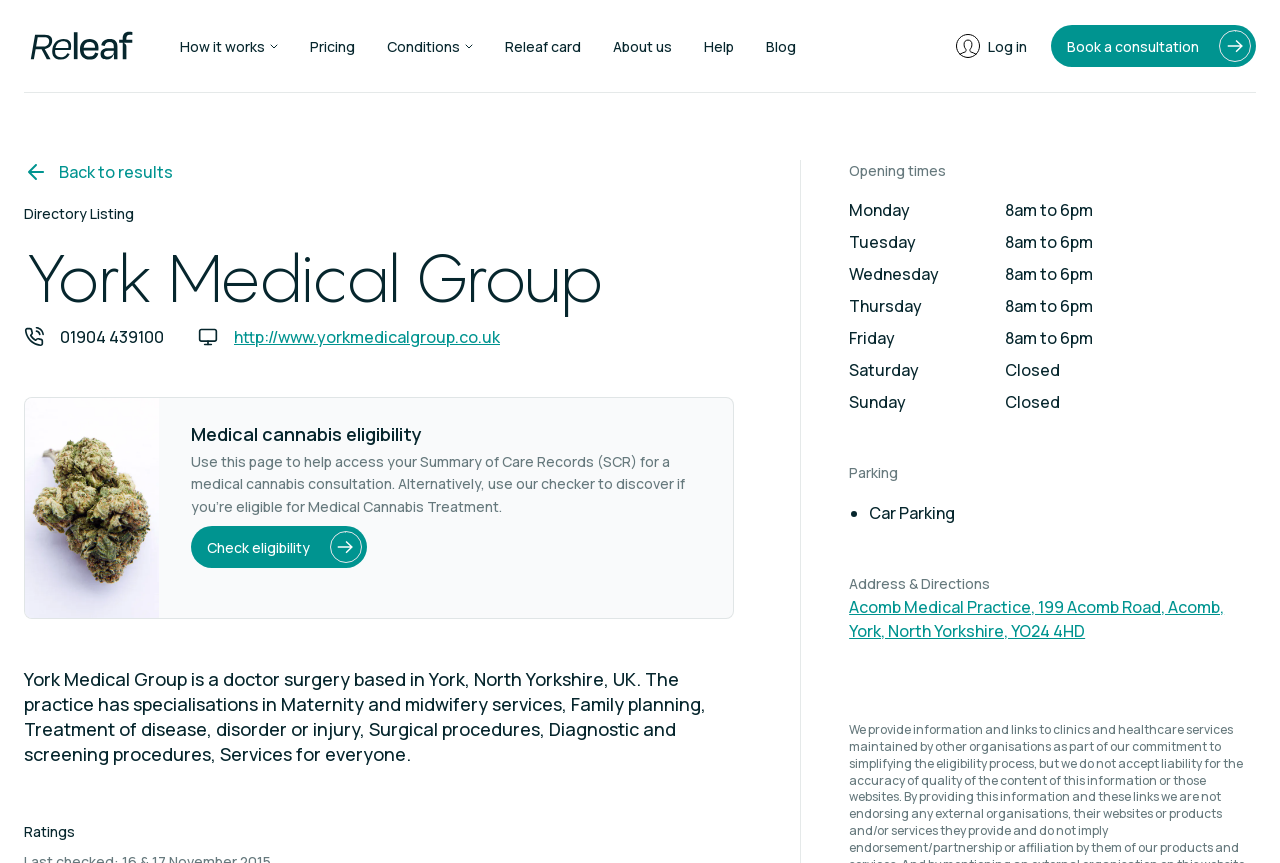Locate the bounding box coordinates of the segment that needs to be clicked to meet this instruction: "Log in to the system".

[0.747, 0.039, 0.802, 0.068]